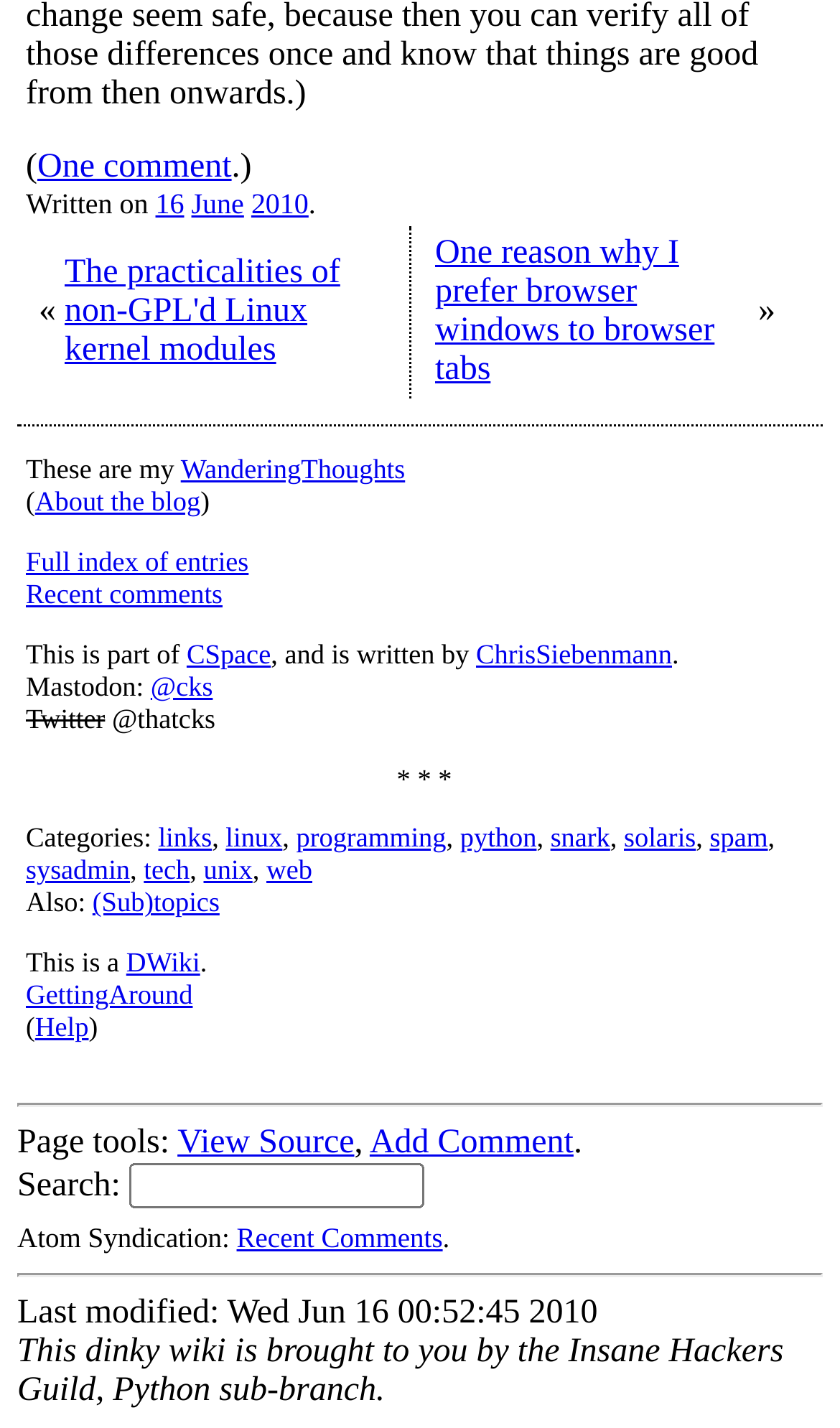Using the element description: "parent_node: Search: name="search"", determine the bounding box coordinates. The coordinates should be in the format [left, top, right, bottom], with values between 0 and 1.

[0.154, 0.815, 0.505, 0.847]